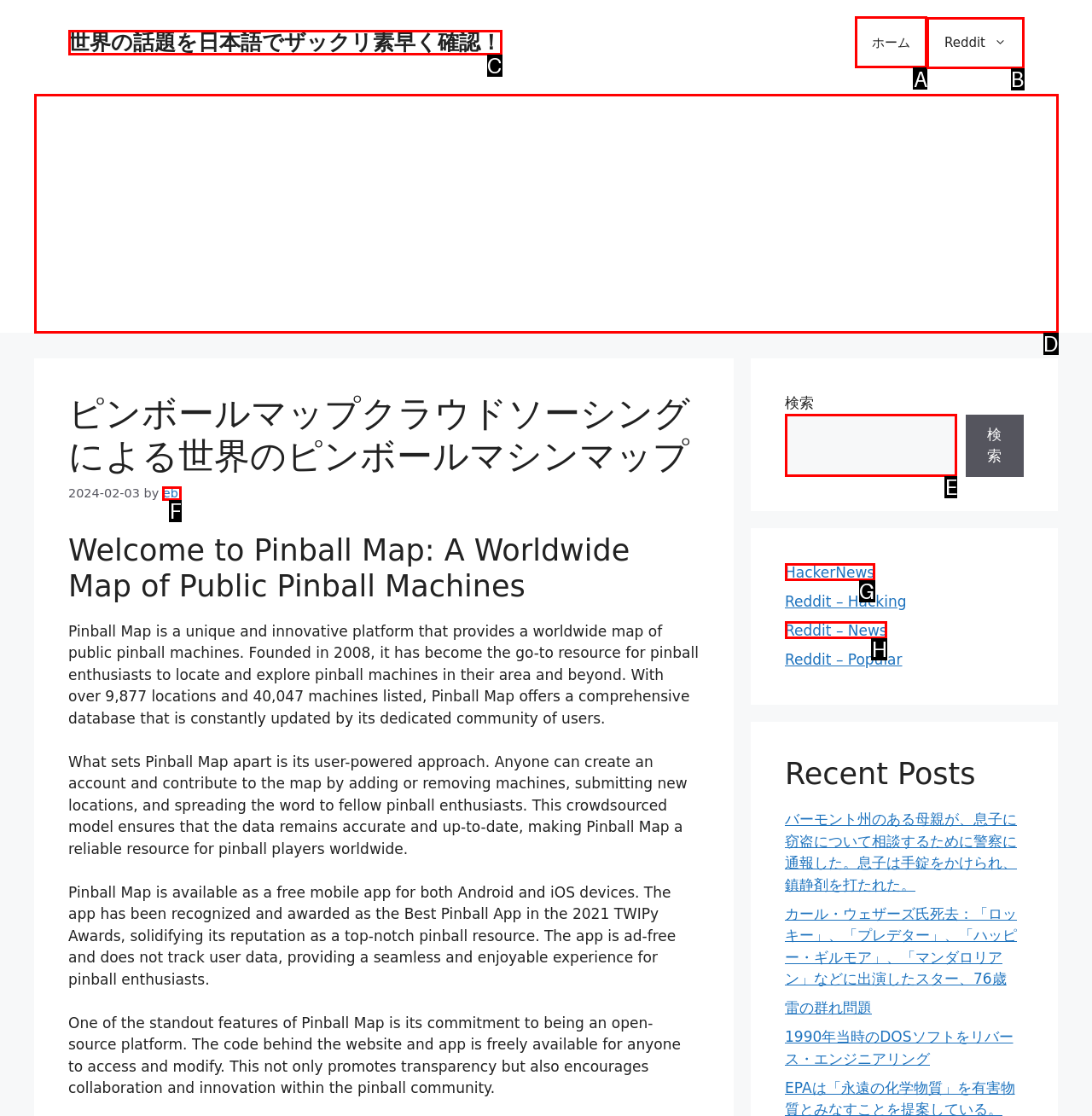Find the HTML element to click in order to complete this task: Visit the home page
Answer with the letter of the correct option.

A